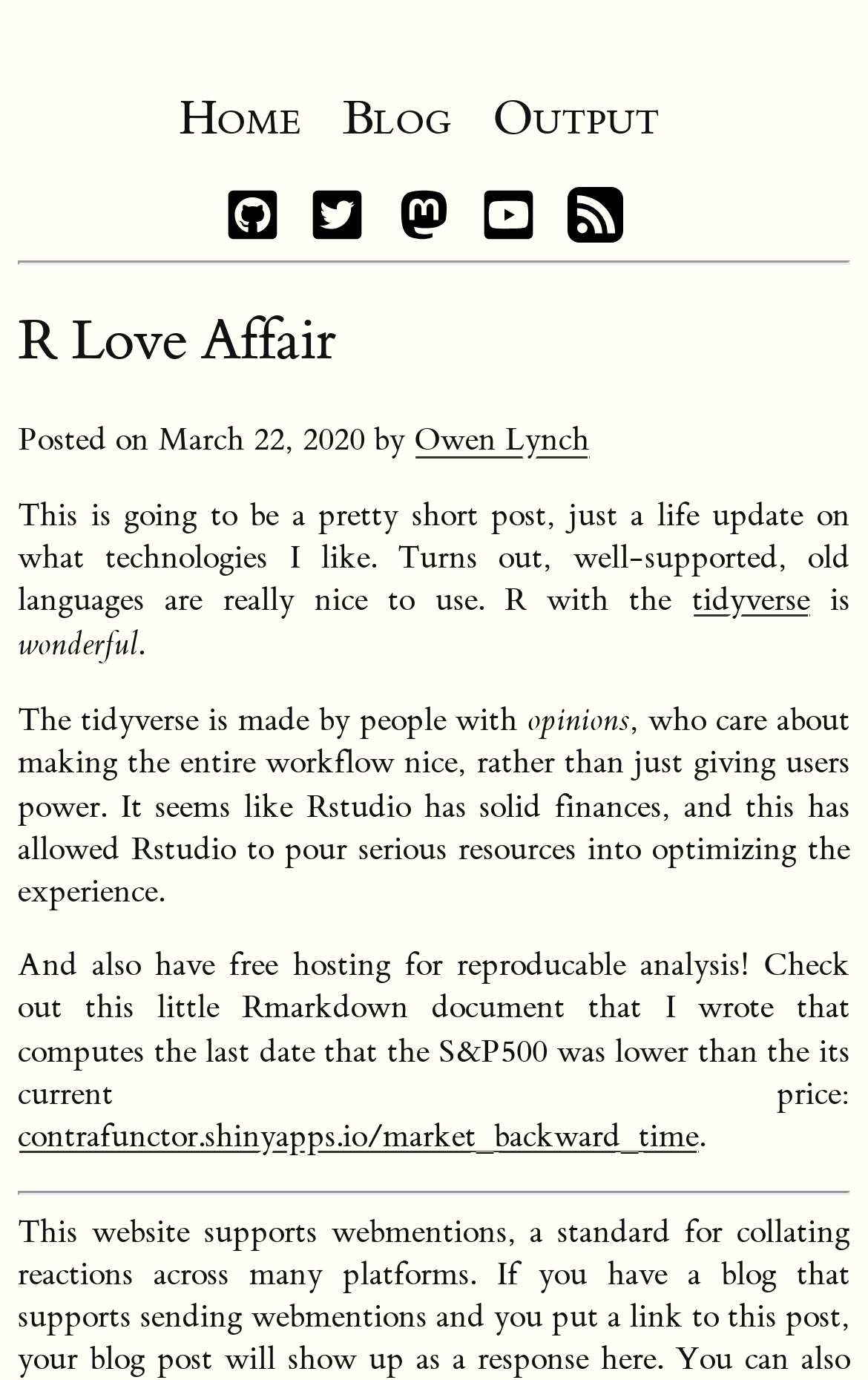What is the name of the author of the blog post? Please answer the question using a single word or phrase based on the image.

Owen Lynch